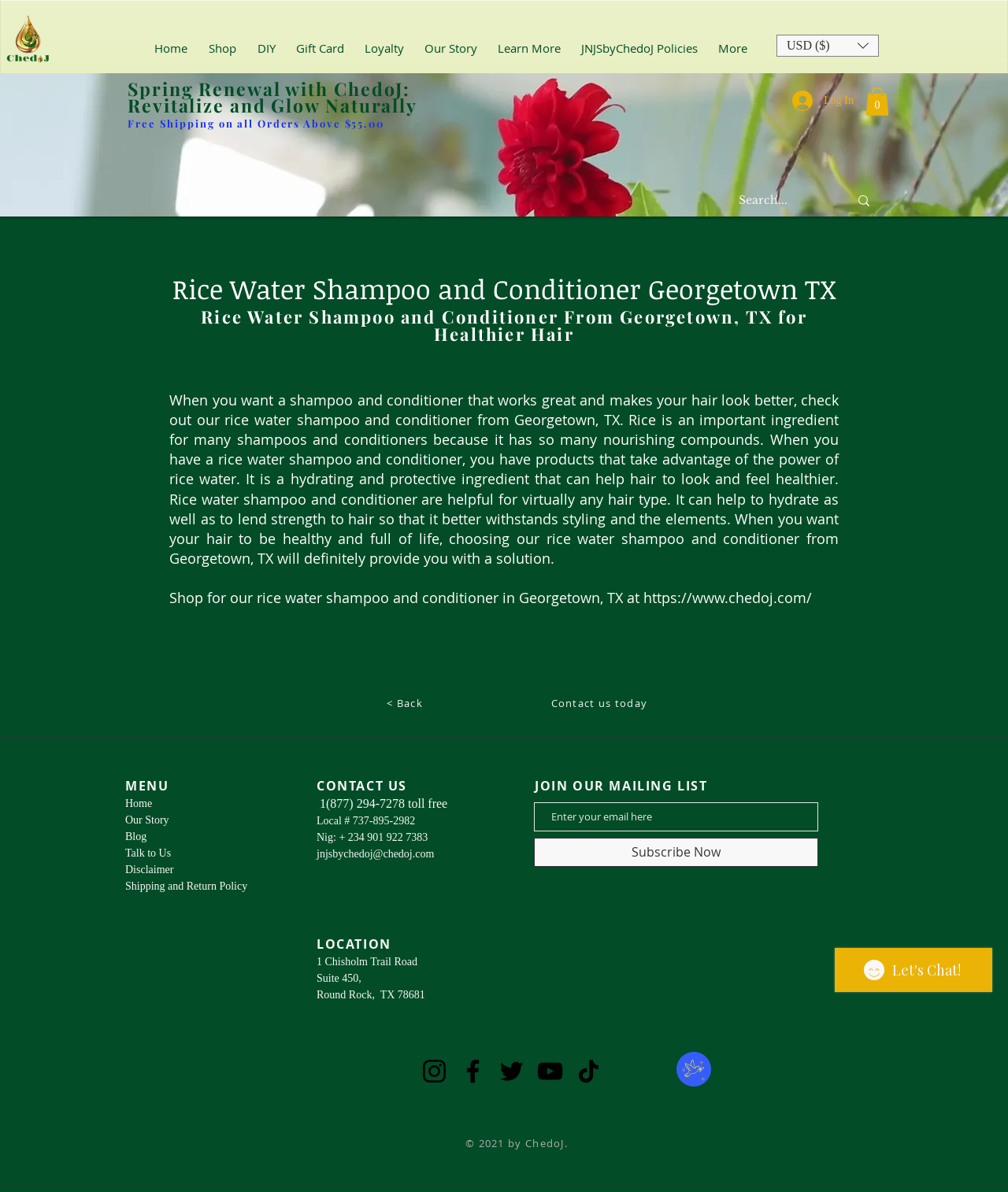Please locate the bounding box coordinates of the element that needs to be clicked to achieve the following instruction: "Subscribe to the mailing list". The coordinates should be four float numbers between 0 and 1, i.e., [left, top, right, bottom].

[0.53, 0.703, 0.812, 0.727]